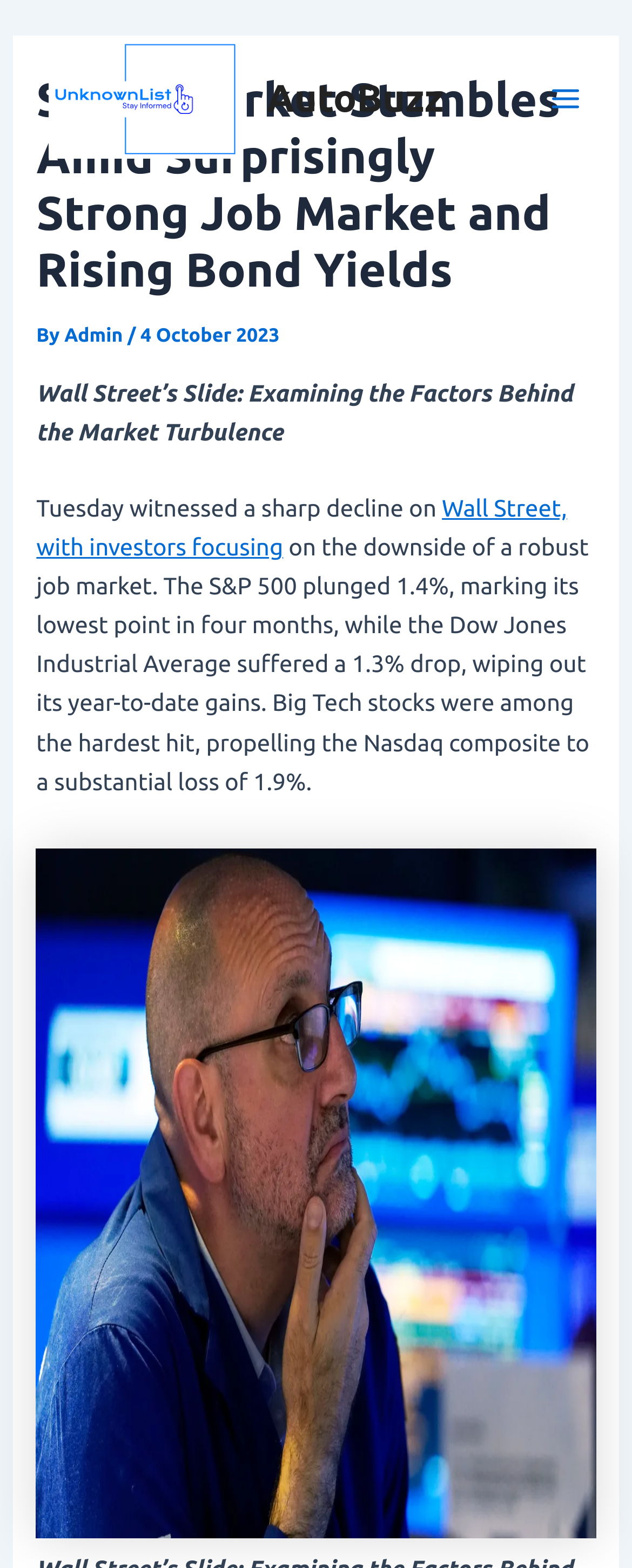Refer to the image and offer a detailed explanation in response to the question: What is the date of the article?

I found the date of the article by looking at the text '4 October 2023' which is located below the author's name 'Admin'.